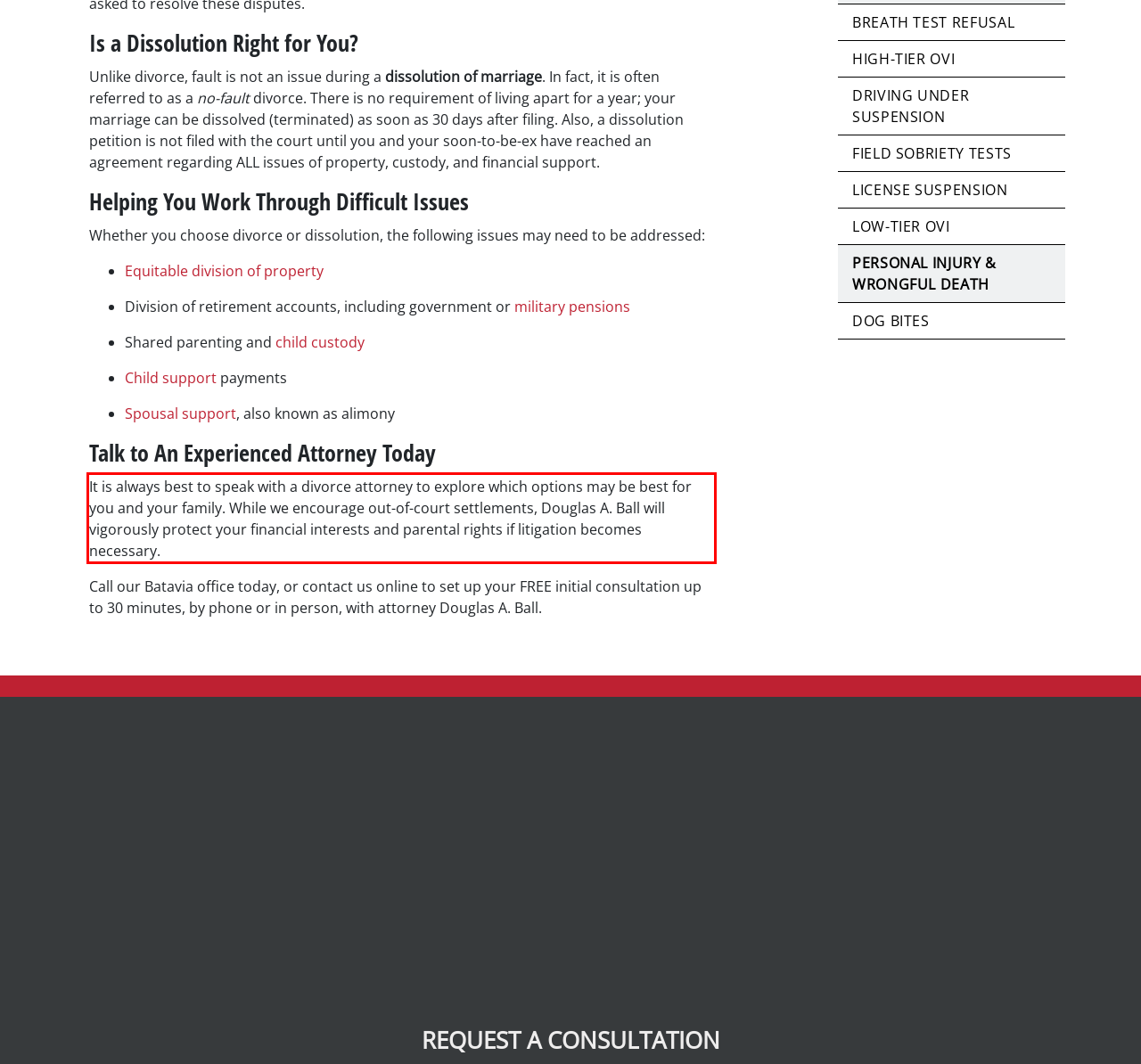With the provided screenshot of a webpage, locate the red bounding box and perform OCR to extract the text content inside it.

It is always best to speak with a divorce attorney to explore which options may be best for you and your family. While we encourage out-of-court settlements, Douglas A. Ball will vigorously protect your financial interests and parental rights if litigation becomes necessary.